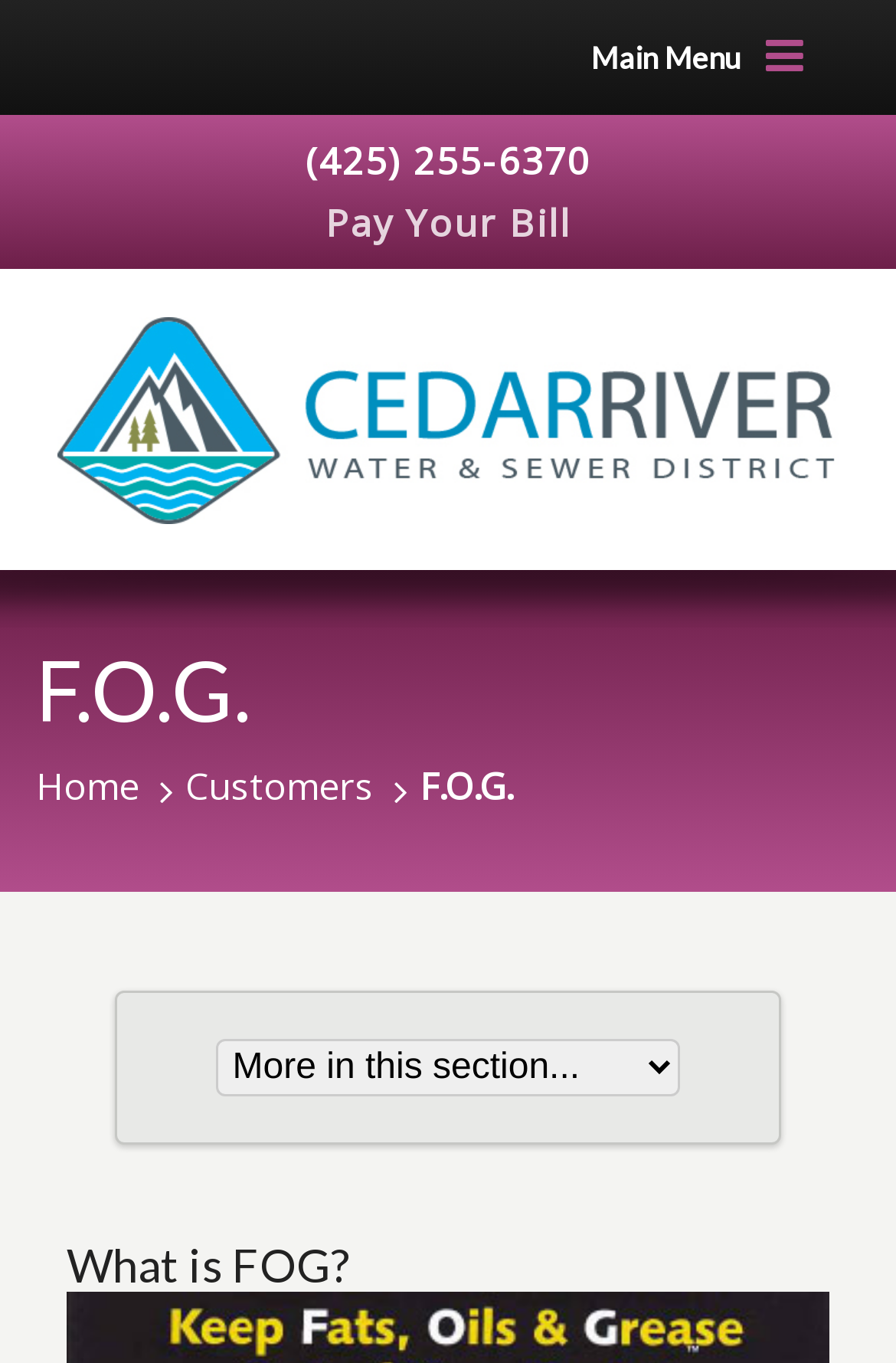Analyze the image and answer the question with as much detail as possible: 
How many main menu items are there?

I found the main menu items by looking at the link elements with the bounding box coordinates [0.04, 0.558, 0.194, 0.596] and [0.207, 0.558, 0.455, 0.596], which contain the text 'Home' and 'Customers' respectively. Therefore, there are 2 main menu items.